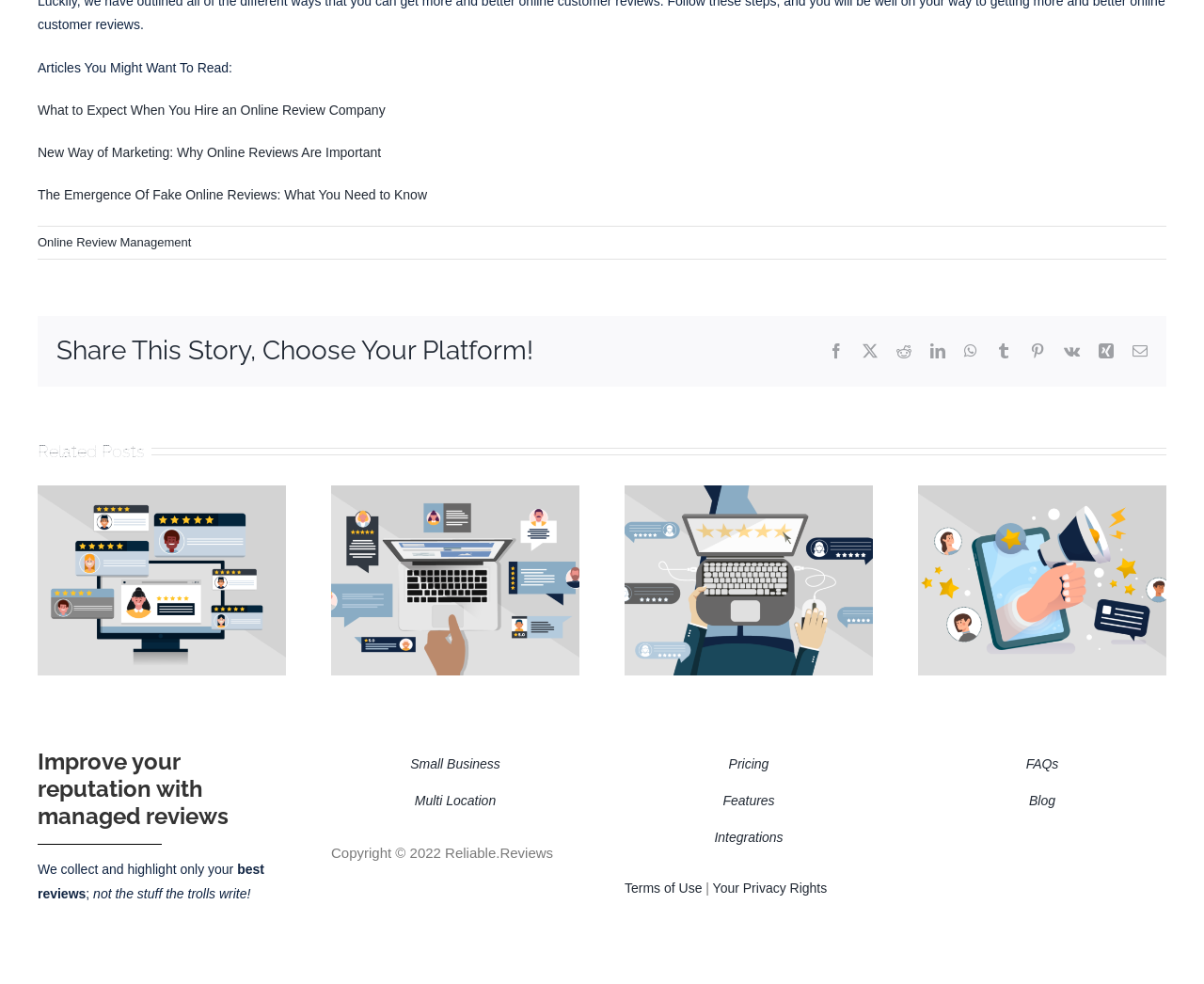Give a short answer using one word or phrase for the question:
How many social media platforms are available for sharing?

9